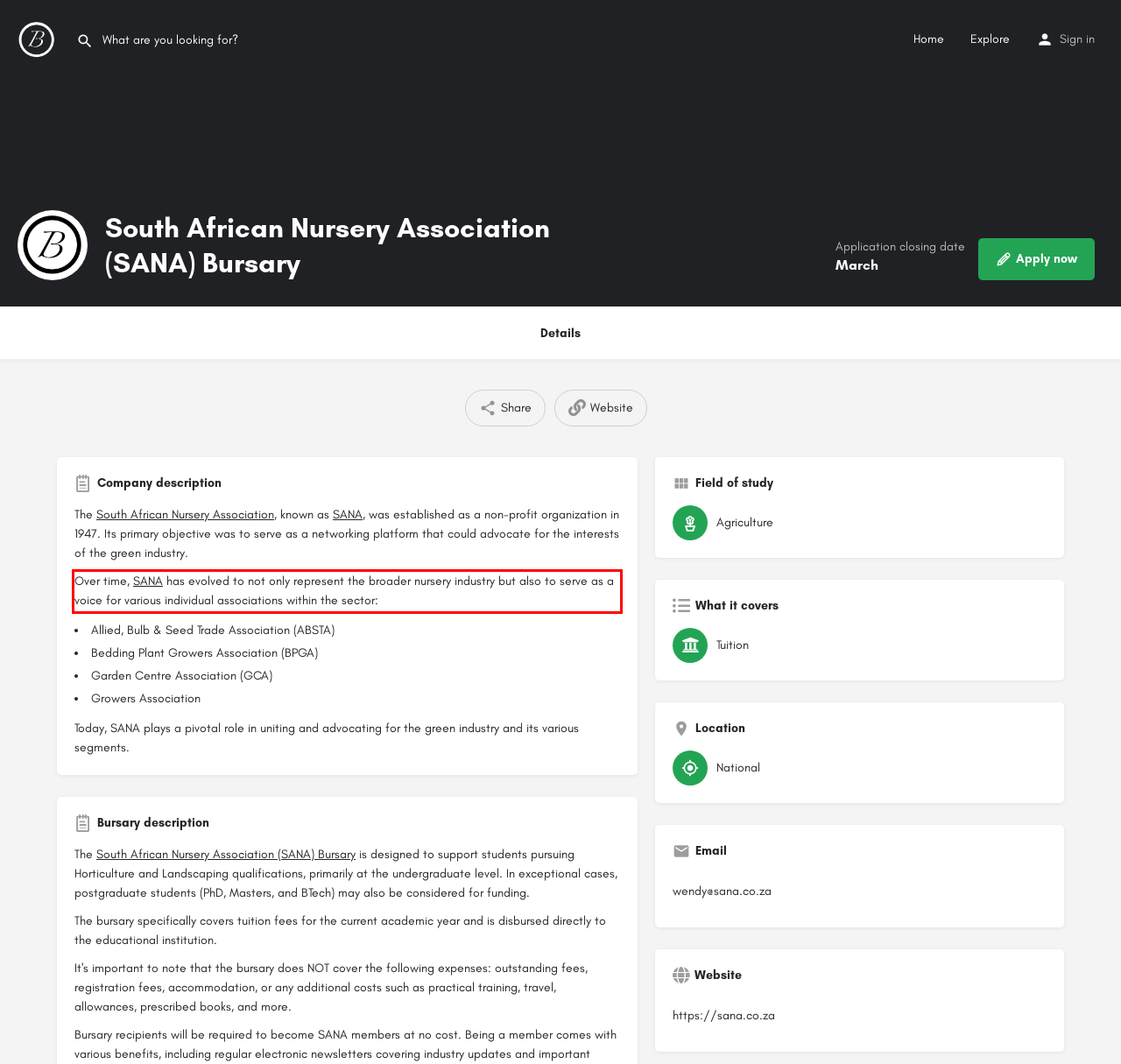Using OCR, extract the text content found within the red bounding box in the given webpage screenshot.

Over time, SANA has evolved to not only represent the broader nursery industry but also to serve as a voice for various individual associations within the sector: